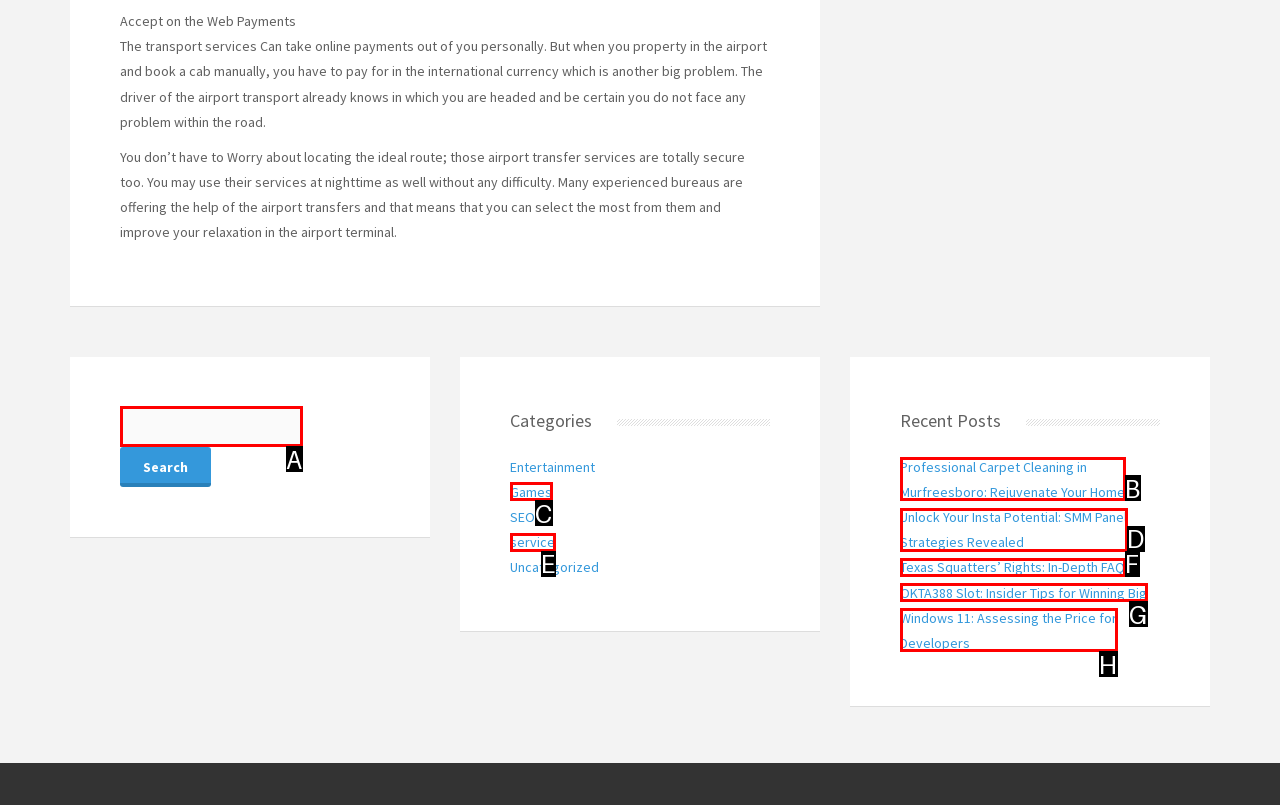Which option is described as follows: Top Tech 100
Answer with the letter of the matching option directly.

None